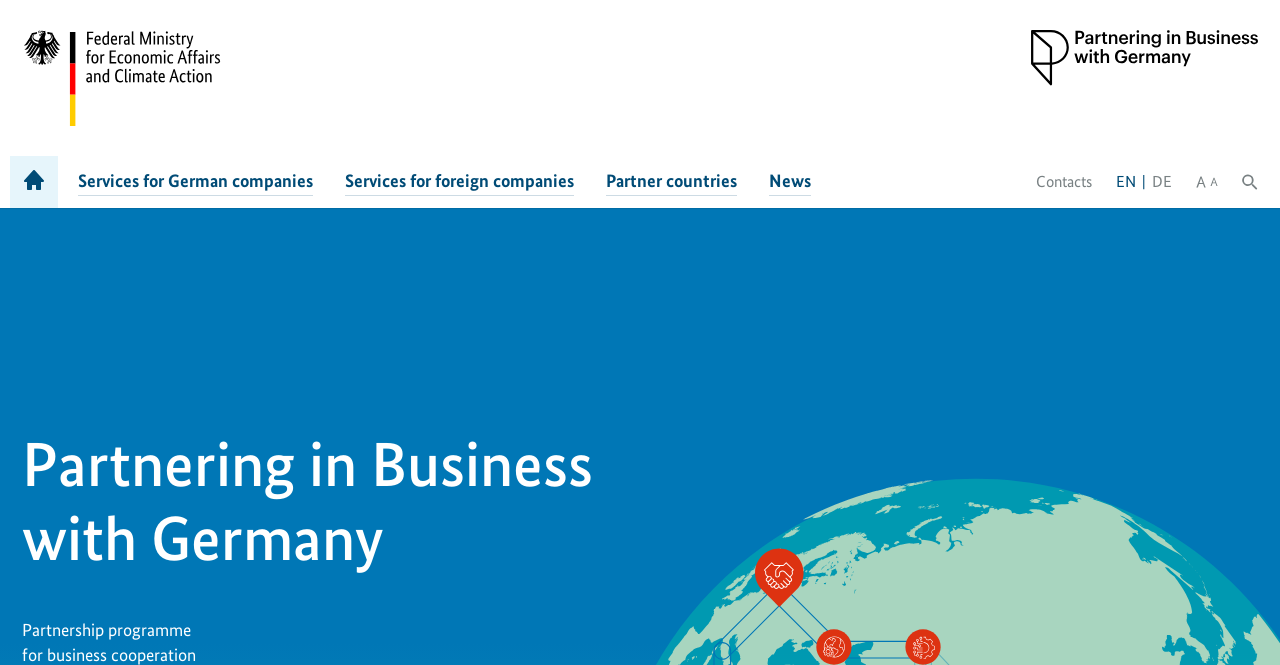Determine the bounding box coordinates of the target area to click to execute the following instruction: "Click the link to switch to English."

[0.872, 0.257, 0.888, 0.291]